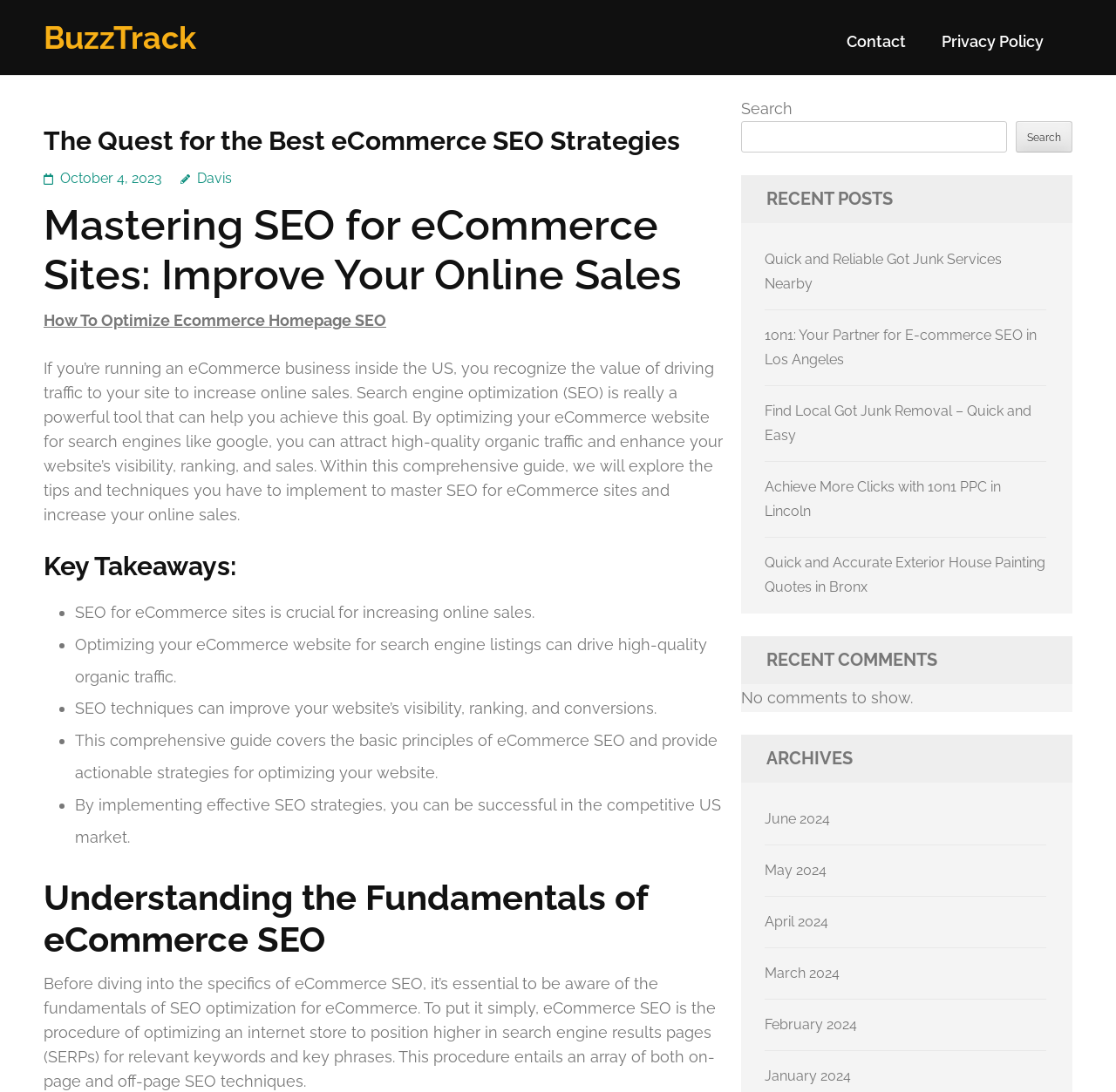Please locate the bounding box coordinates for the element that should be clicked to achieve the following instruction: "Check the 'RECENT POSTS' section". Ensure the coordinates are given as four float numbers between 0 and 1, i.e., [left, top, right, bottom].

[0.664, 0.16, 0.961, 0.204]